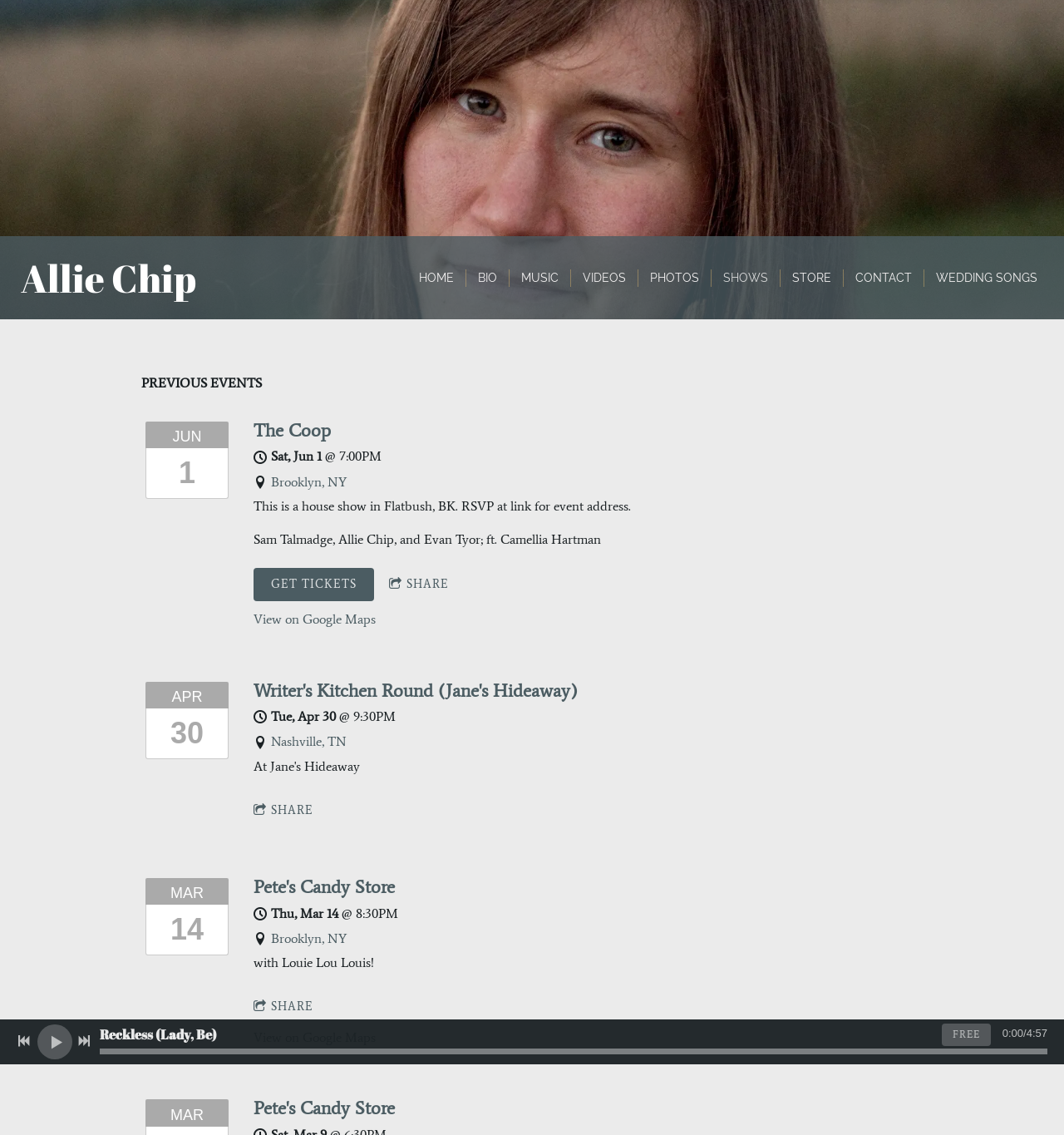Identify the bounding box coordinates of the region that needs to be clicked to carry out this instruction: "Play the song Reckless (Lady, Be)". Provide these coordinates as four float numbers ranging from 0 to 1, i.e., [left, top, right, bottom].

[0.035, 0.903, 0.068, 0.933]